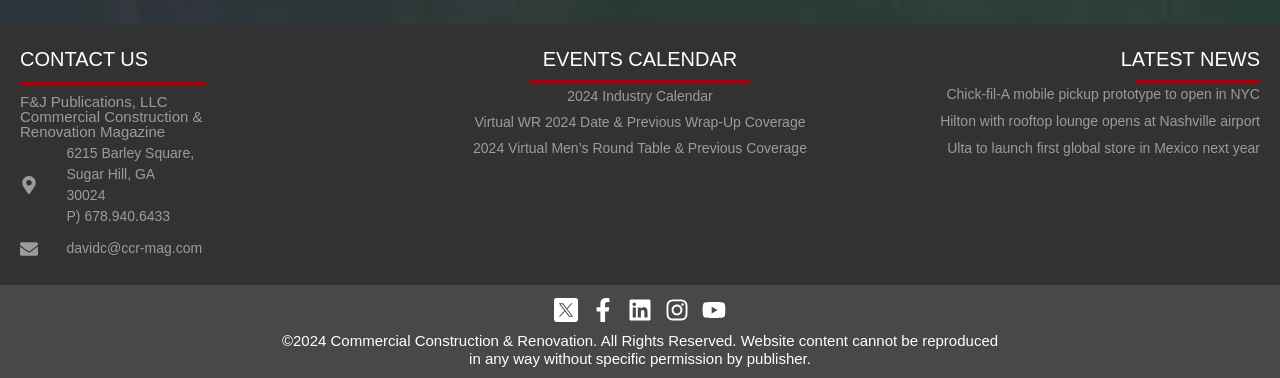Please find and report the bounding box coordinates of the element to click in order to perform the following action: "Follow on Facebook". The coordinates should be expressed as four float numbers between 0 and 1, in the format [left, top, right, bottom].

[0.462, 0.787, 0.48, 0.851]